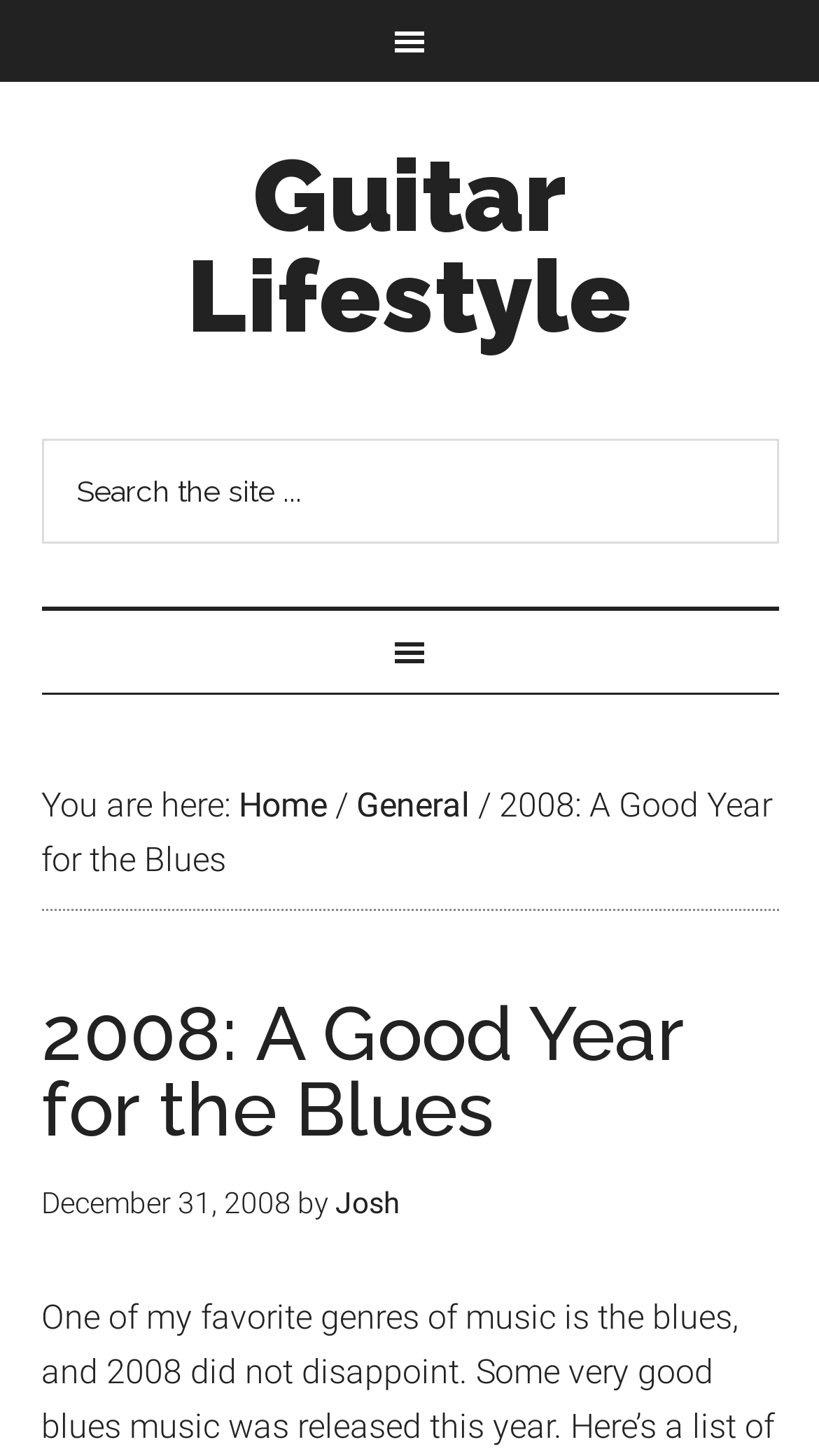Locate the bounding box coordinates for the element described below: "Home". The coordinates must be four float values between 0 and 1, formatted as [left, top, right, bottom].

[0.291, 0.539, 0.399, 0.567]